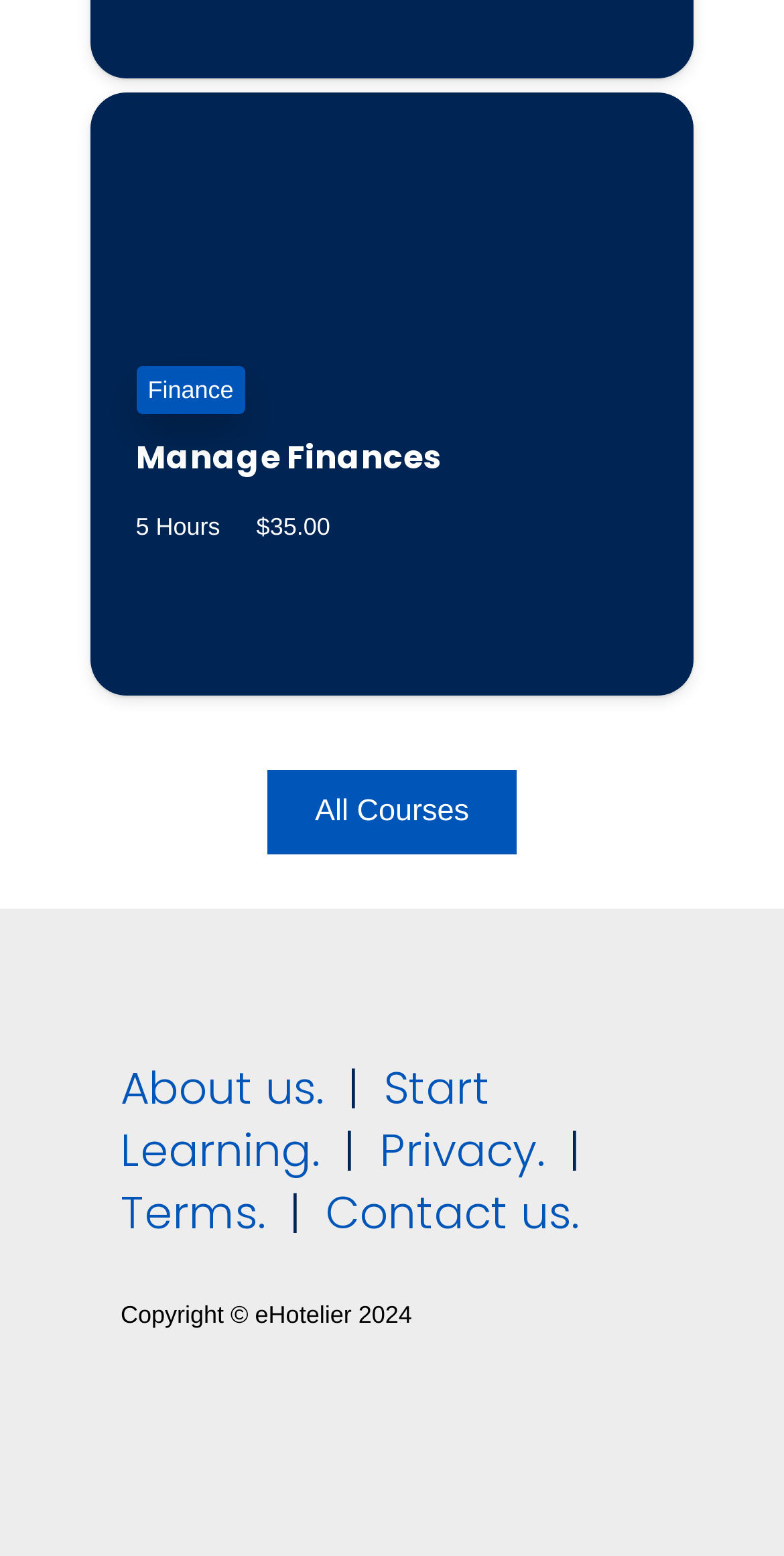Please specify the bounding box coordinates in the format (top-left x, top-left y, bottom-right x, bottom-right y), with values ranging from 0 to 1. Identify the bounding box for the UI component described as follows: parent_node: Finance aria-label="Manage Finances"

[0.115, 0.06, 0.885, 0.447]